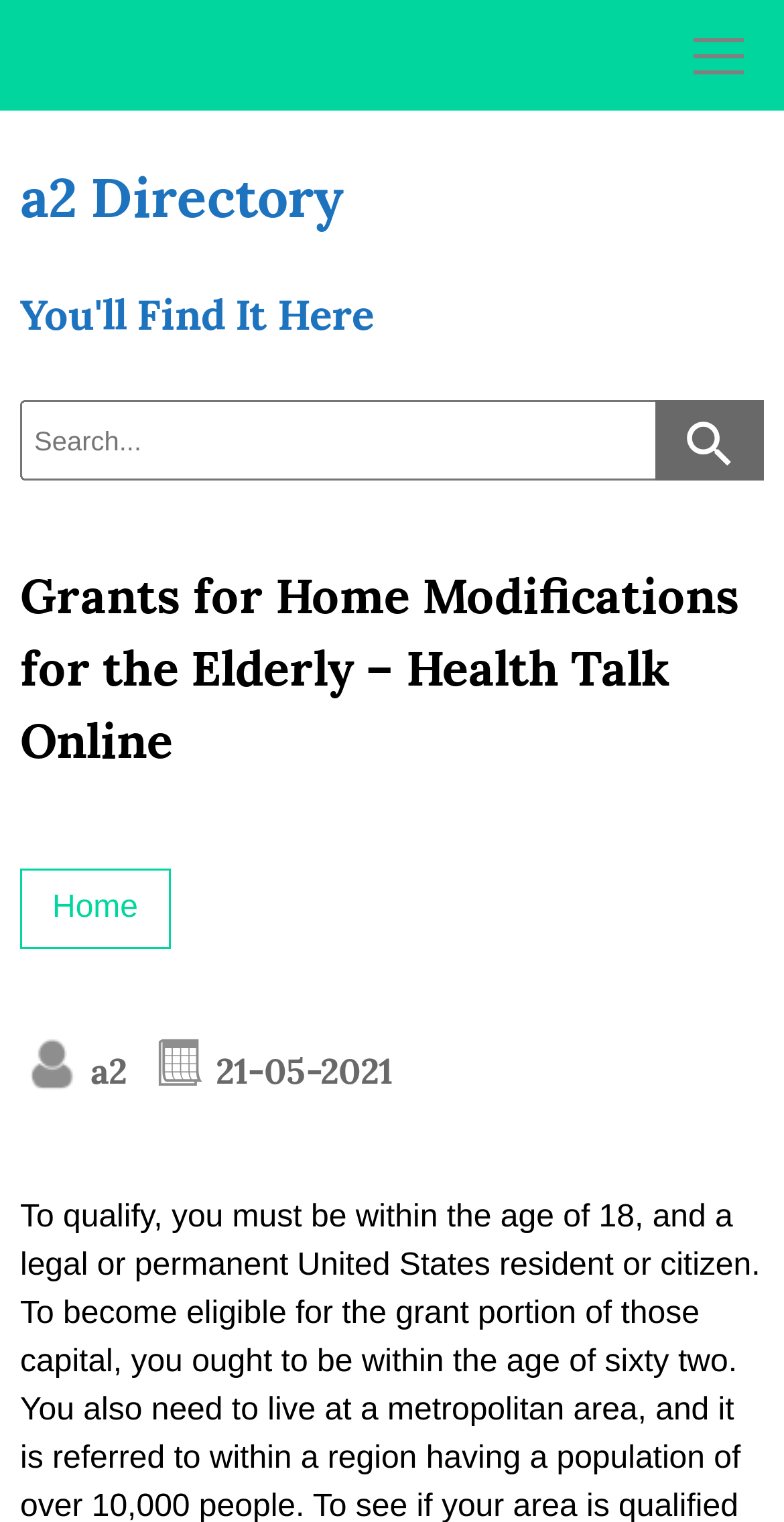Offer an extensive depiction of the webpage and its key elements.

The webpage appears to be a directory or informational page about grants for home modifications for the elderly. At the top-right corner, there is a button with no text. Below it, there is a link with the text "a2 Directory You'll Find It Here" that spans the entire width of the page. This link is divided into two headings: "a2 Directory" and "You'll Find It Here".

Below the link, there is a search bar that occupies most of the page's width, with a search box and a search icon button on the right side. The search icon is represented by an image. Above the search bar, there is a heading that reads "Grants for Home Modifications for the Elderly – Health Talk Online".

On the left side of the page, there are several links. The first link is the same as the heading above the search bar. Below it, there are links to "Home" and "a2", as well as a link with a date "21-05-2021". These links are positioned vertically, with the "Home" link being the closest to the top.